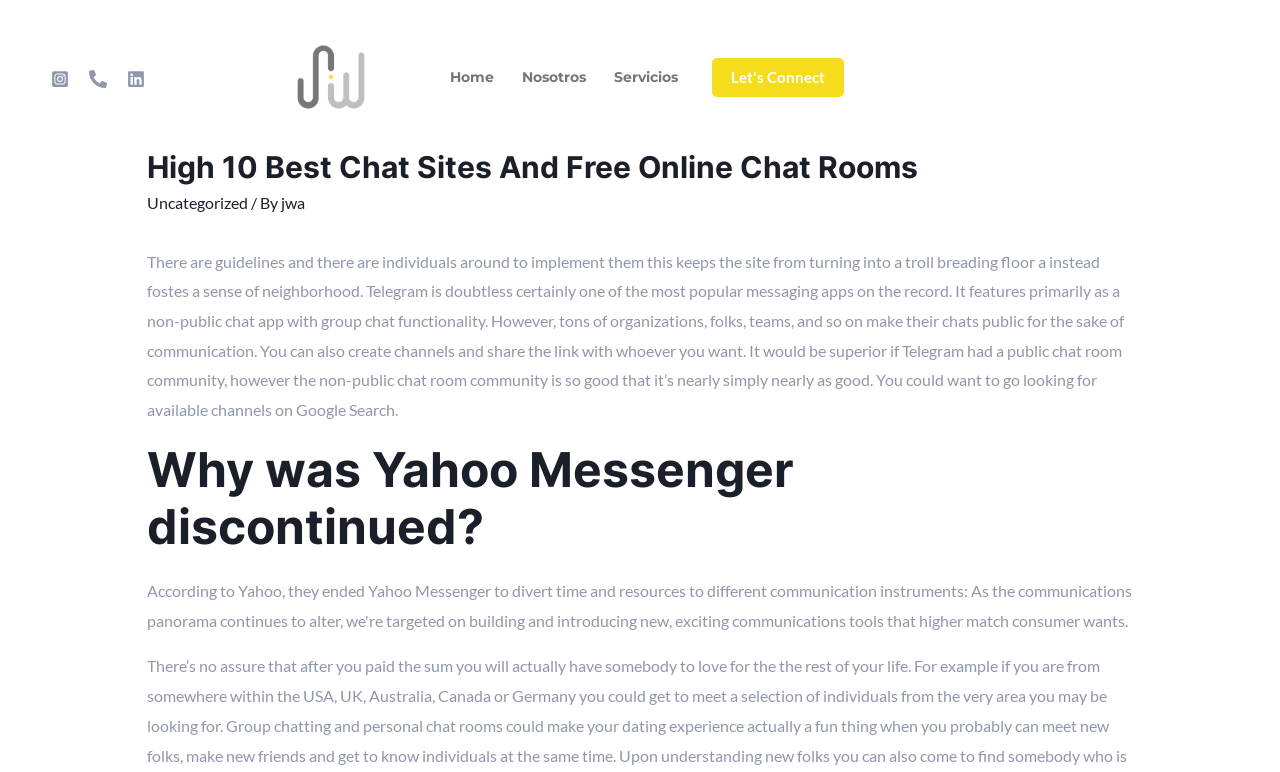What is the name of the digital advertising agency?
Ensure your answer is thorough and detailed.

I found the answer by looking at the link with the text 'JW Digital Advertising Agency' which is located at the top of the webpage, indicating that it is the name of the digital advertising agency.